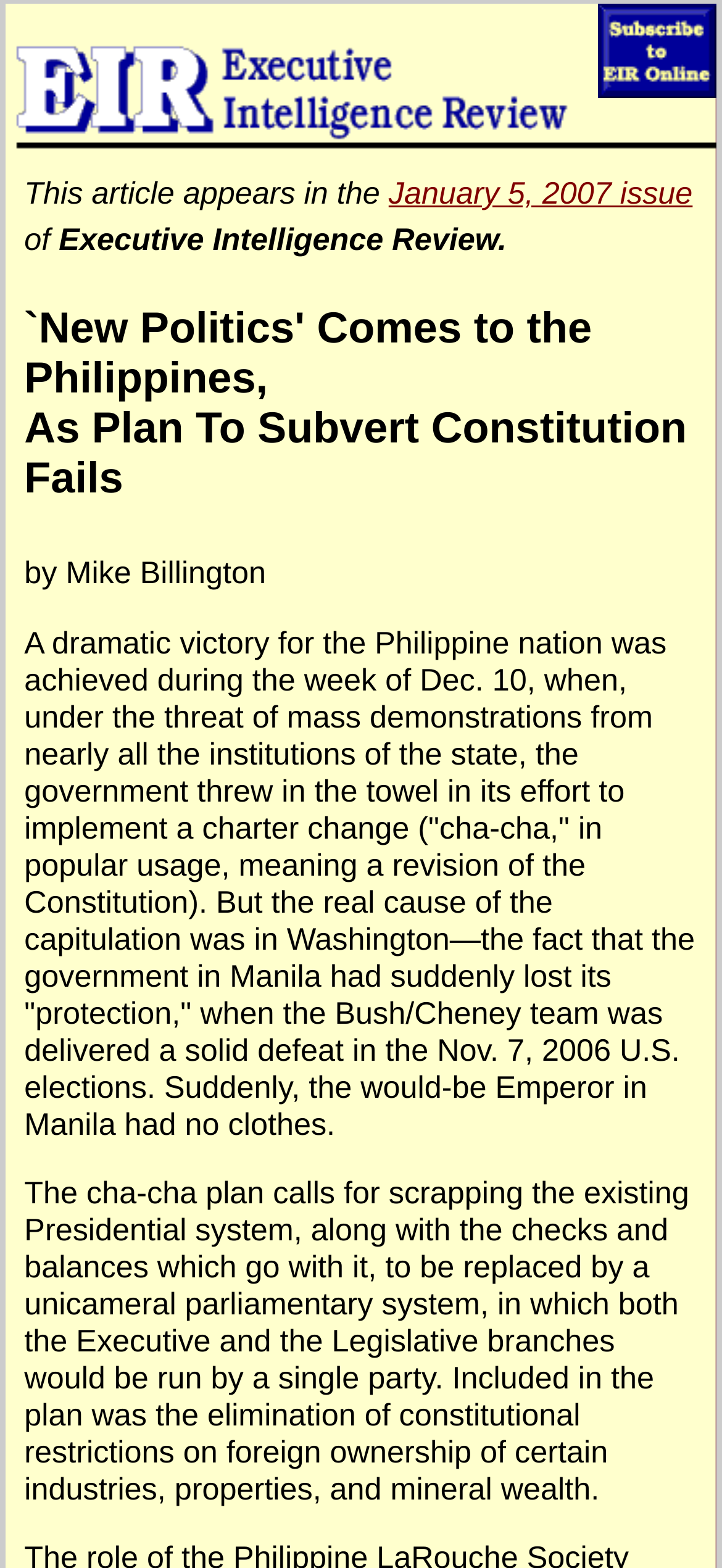Who is the author of the article?
Please describe in detail the information shown in the image to answer the question.

I found the author's name by looking at the text 'by Mike Billington' which is located below the main heading of the article.